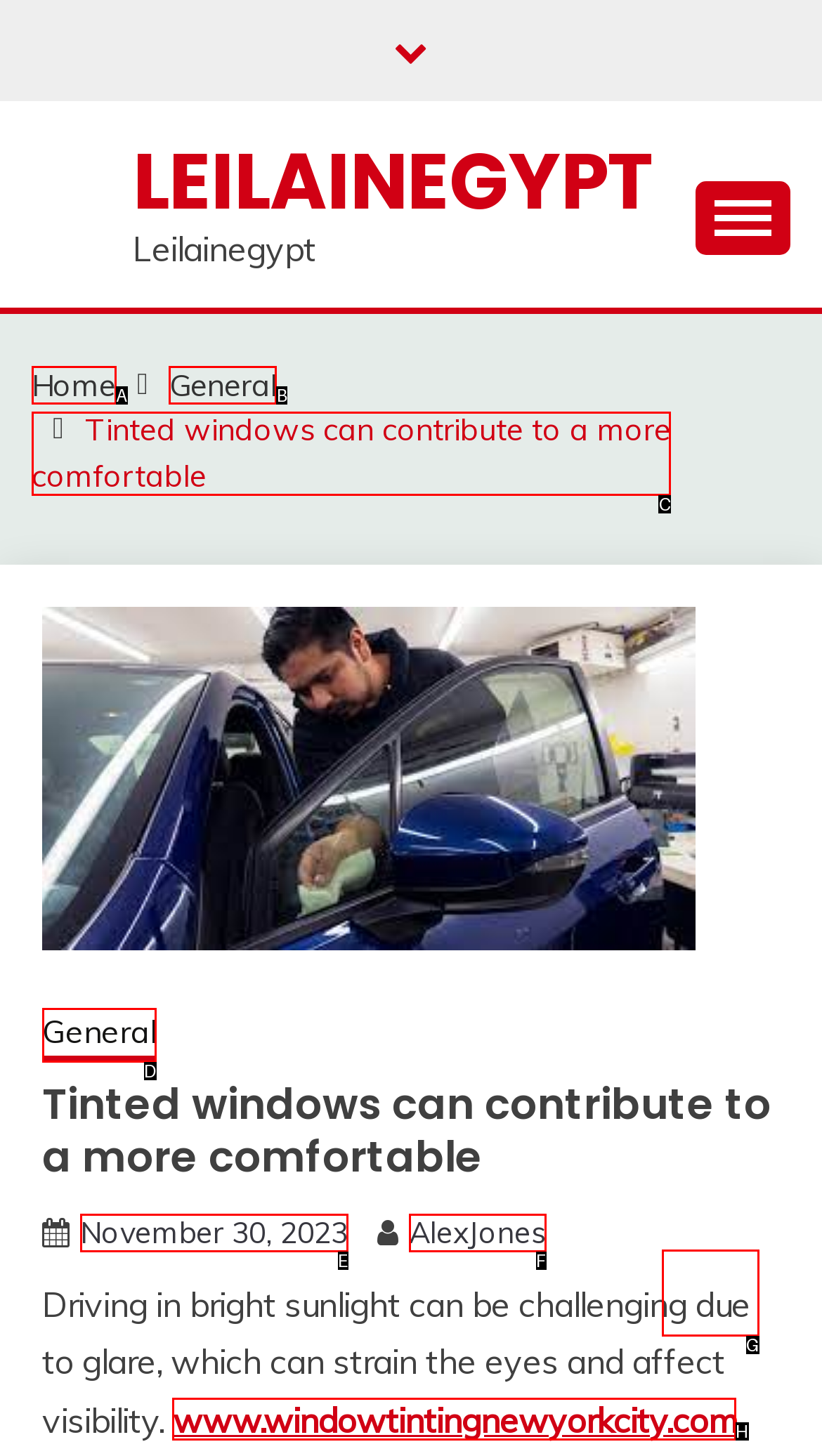Which letter corresponds to the correct option to complete the task: Visit the www.windowtintingnewyorkcity.com website?
Answer with the letter of the chosen UI element.

H